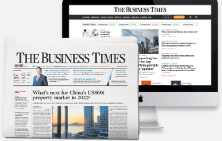Answer the question briefly using a single word or phrase: 
What is displayed on the computer screen?

Well-organized modern layout